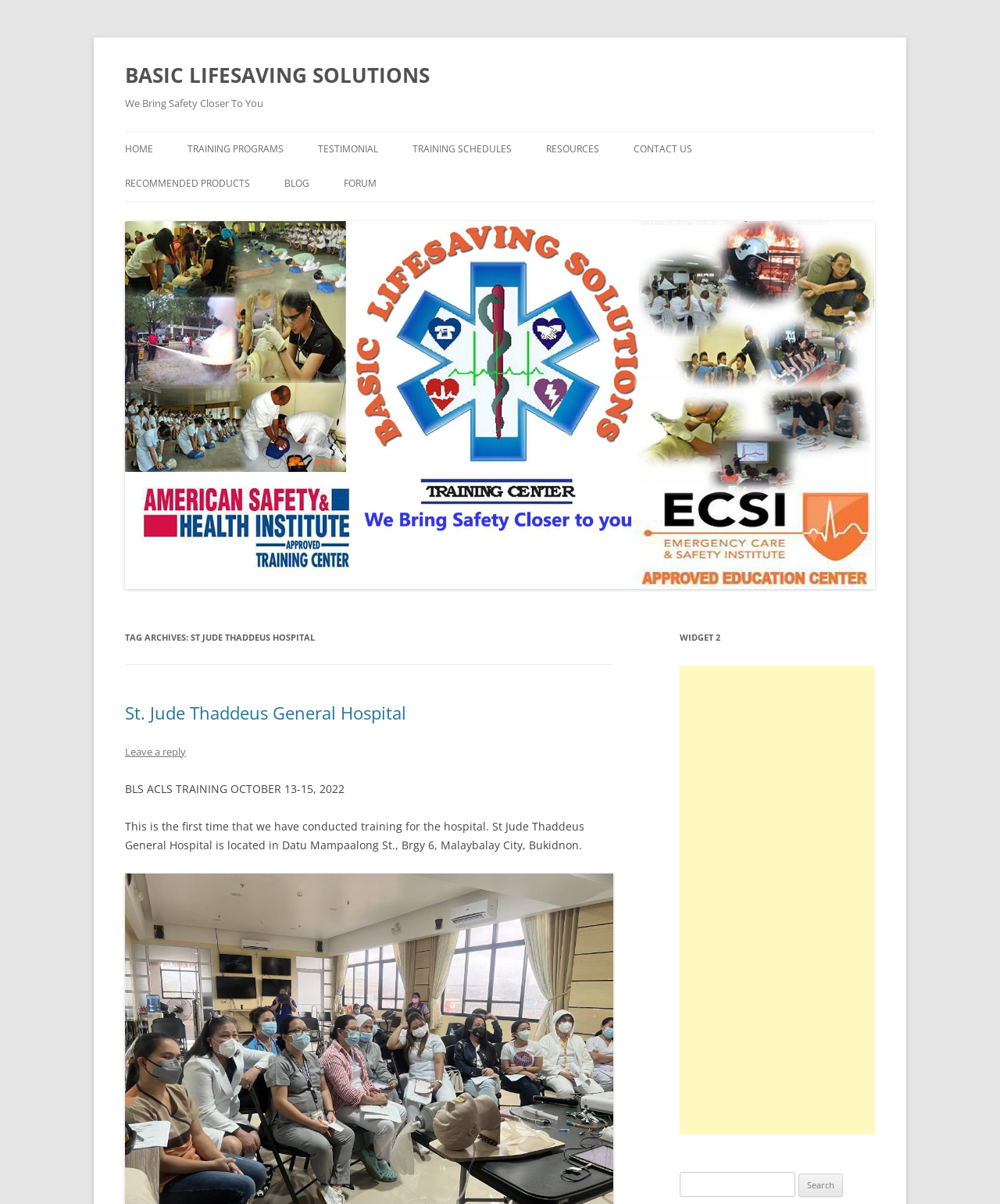What is the topic of the training mentioned on the webpage?
Using the image as a reference, give a one-word or short phrase answer.

BLS ACLS